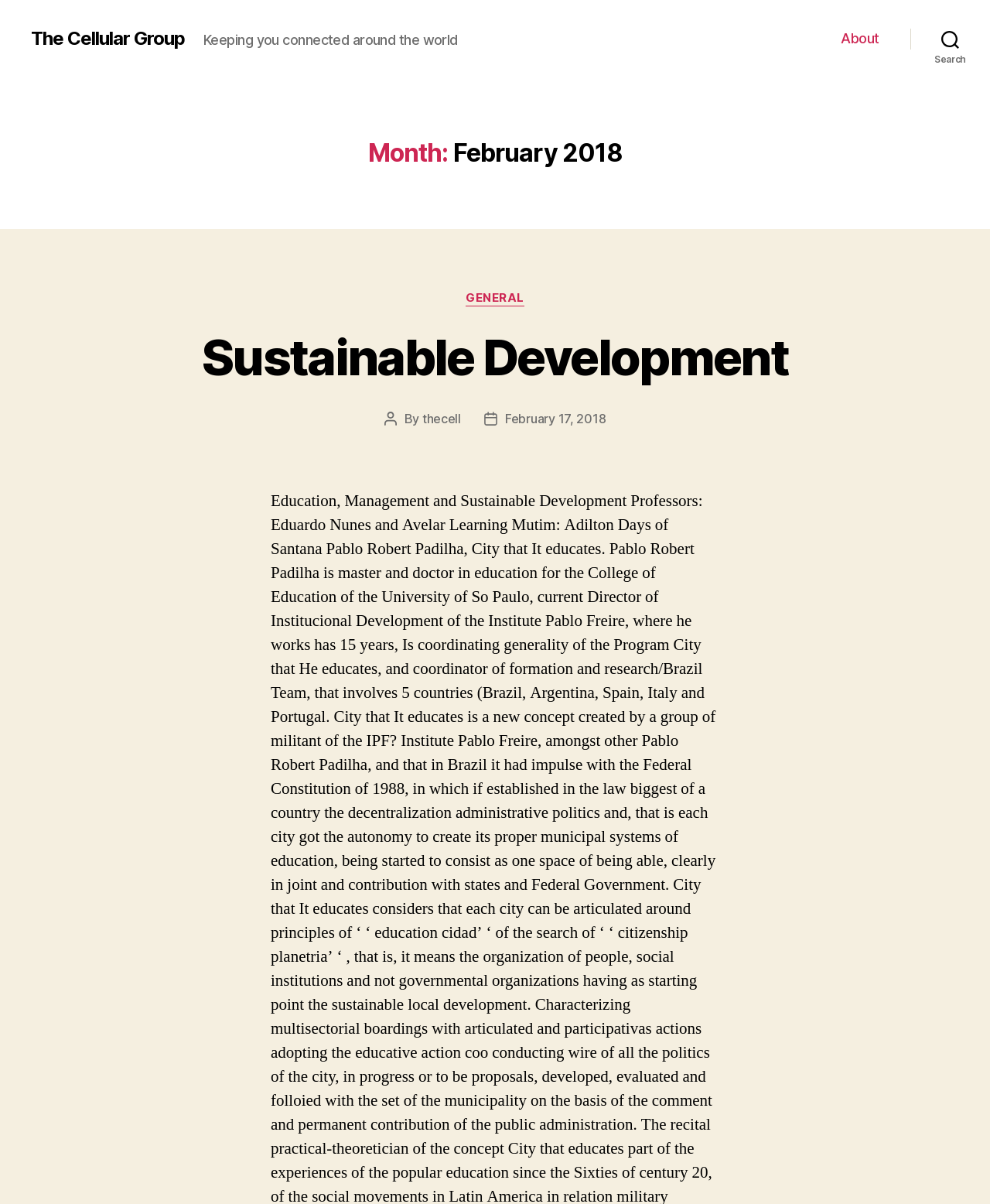Offer a detailed explanation of the webpage layout and contents.

The webpage appears to be a blog or news article page from "The Cellular Group" dated February 2018. At the top left, there is a link to "The Cellular Group" followed by a static text "Keeping you connected around the world". 

On the top right, there is a horizontal navigation menu with a single link "About". Next to it, there is a search button. 

Below the navigation menu, there is a header section with a heading "Month: February 2018" in the center. 

Under the header section, there are two main sections. The left section has a heading "Sustainable Development" with a link to the same title. The right section has a list of categories, with a link to "GENERAL" and other categories not mentioned. 

Below the categories section, there is an article section with information about the post author and post date. The post author is "thecell" and the post date is "February 17, 2018".